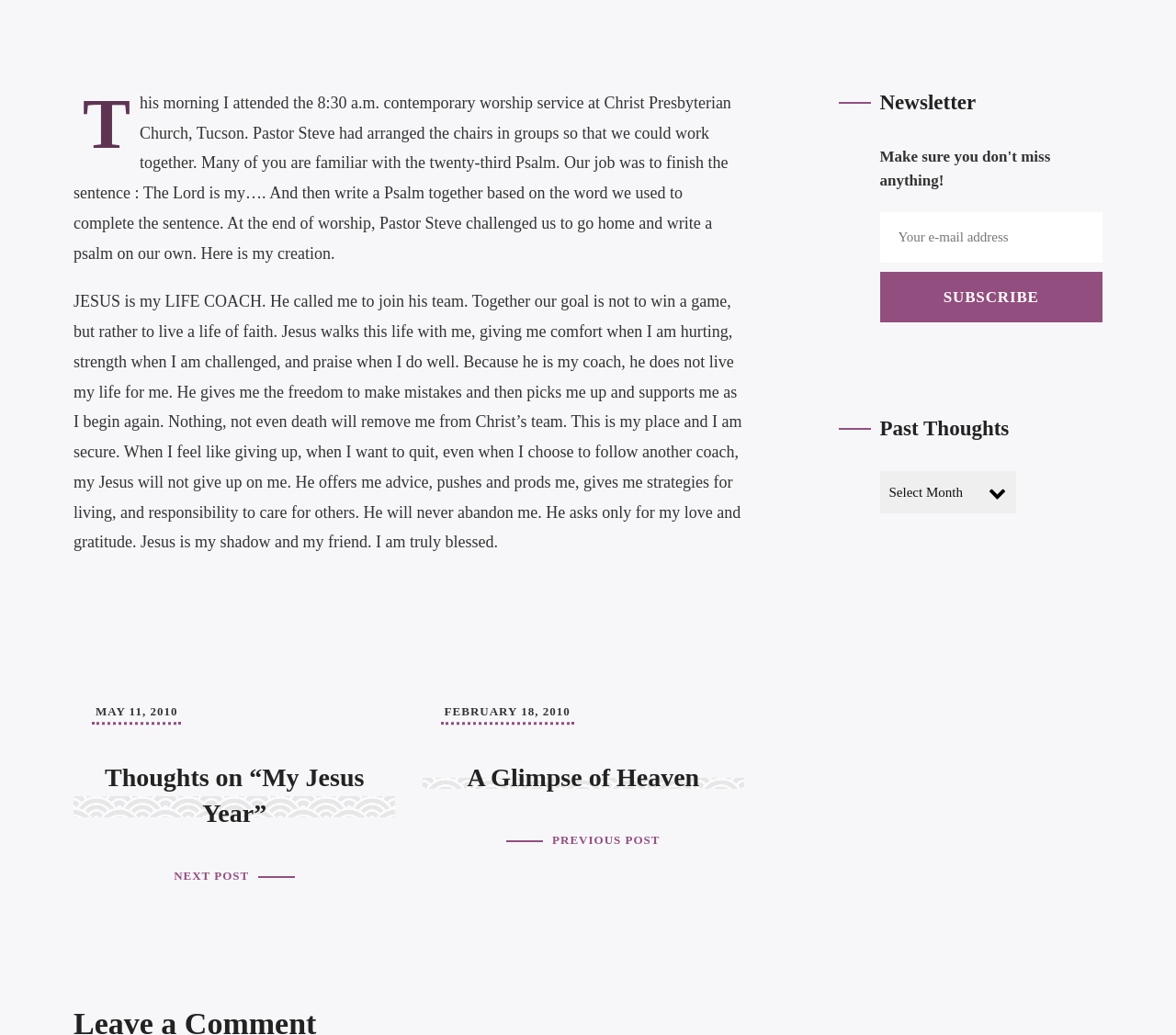Provide the bounding box for the UI element matching this description: "Niteowl Creative Inc.".

[0.506, 0.528, 0.651, 0.541]